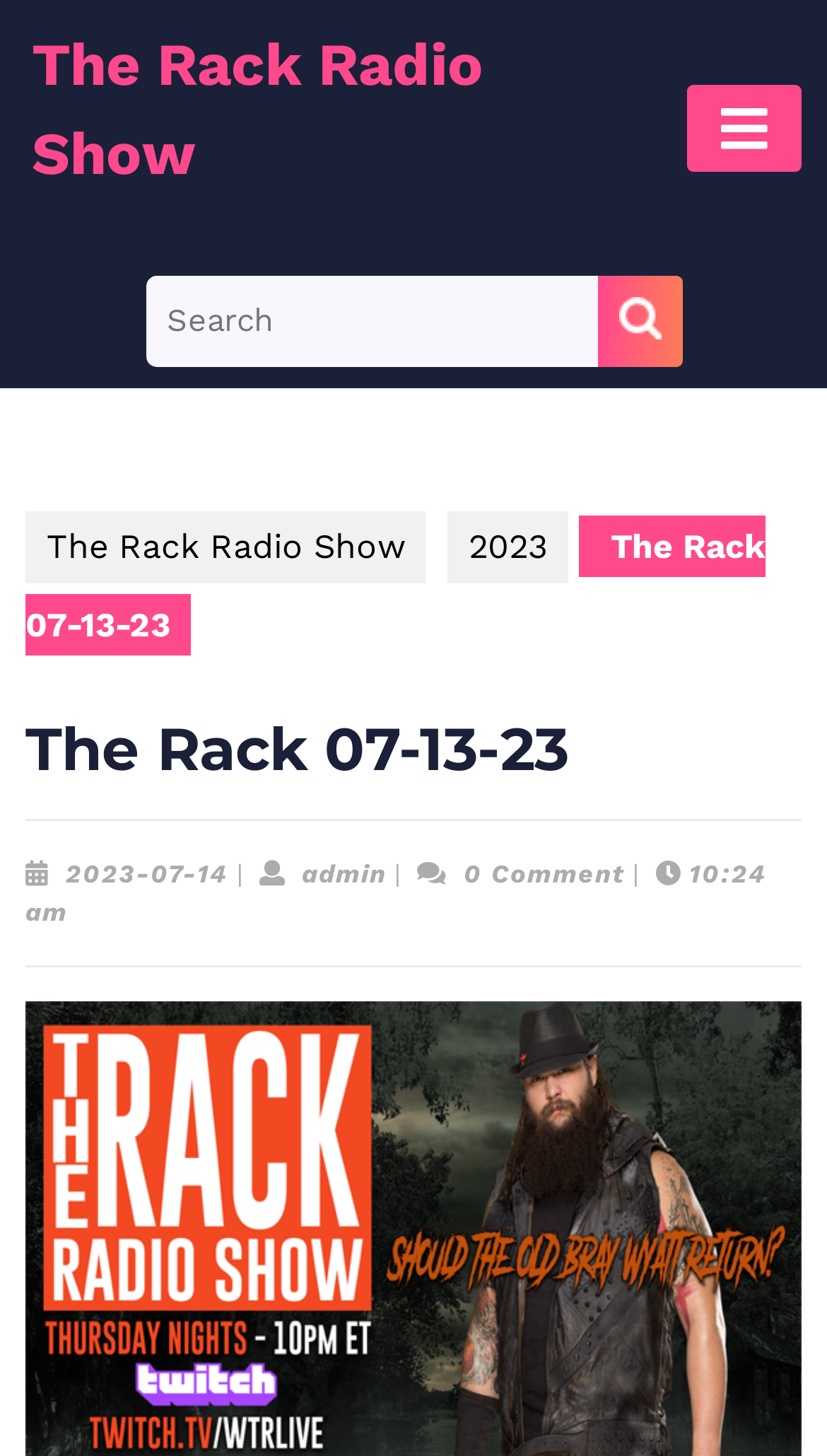Extract the primary header of the webpage and generate its text.

The Rack 07-13-23